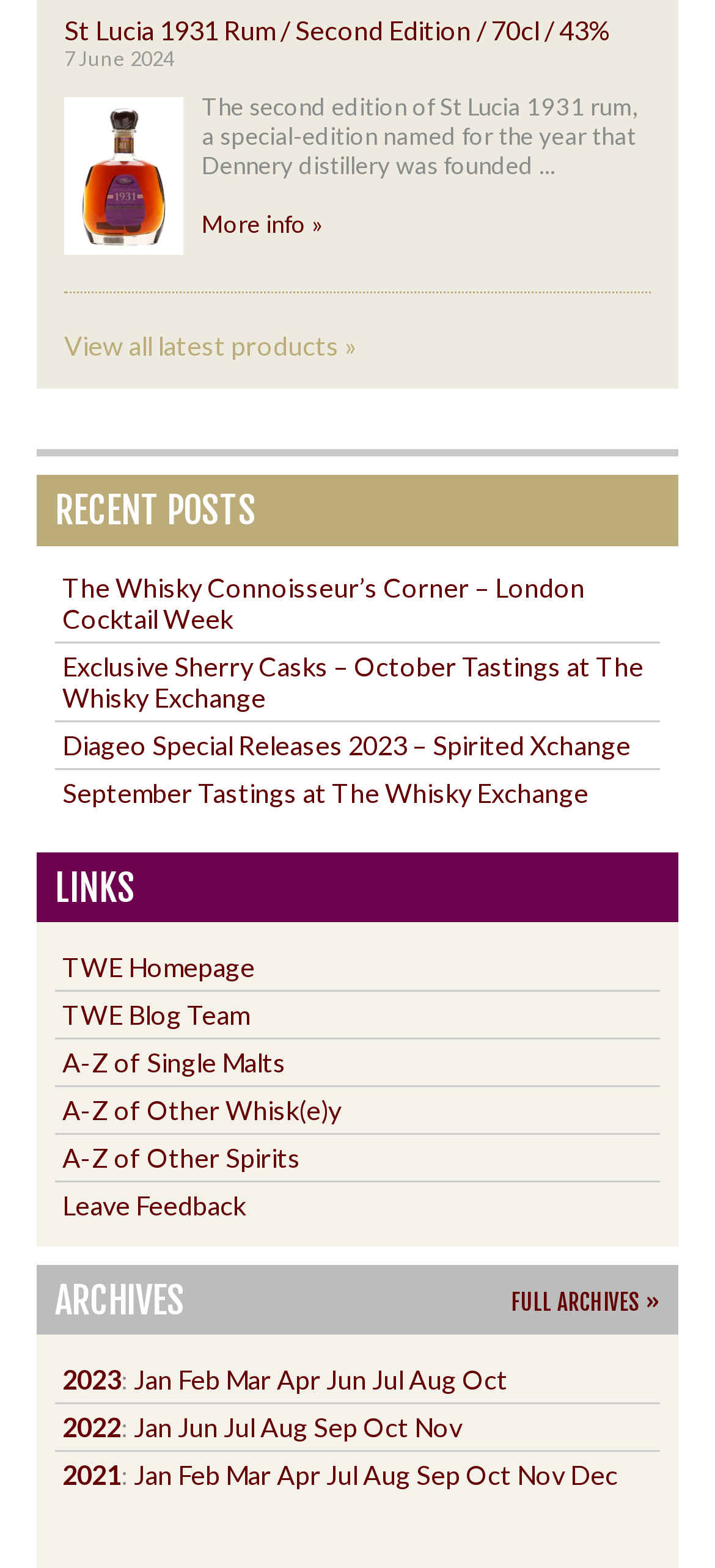What is the name of the rum?
Give a detailed response to the question by analyzing the screenshot.

The question asks for the name of the rum, which can be found in the link element with the text 'St Lucia 1931 Rum / Second Edition / 70cl / 43%'. This element is located at the top of the webpage, indicating that it is a prominent feature of the page.